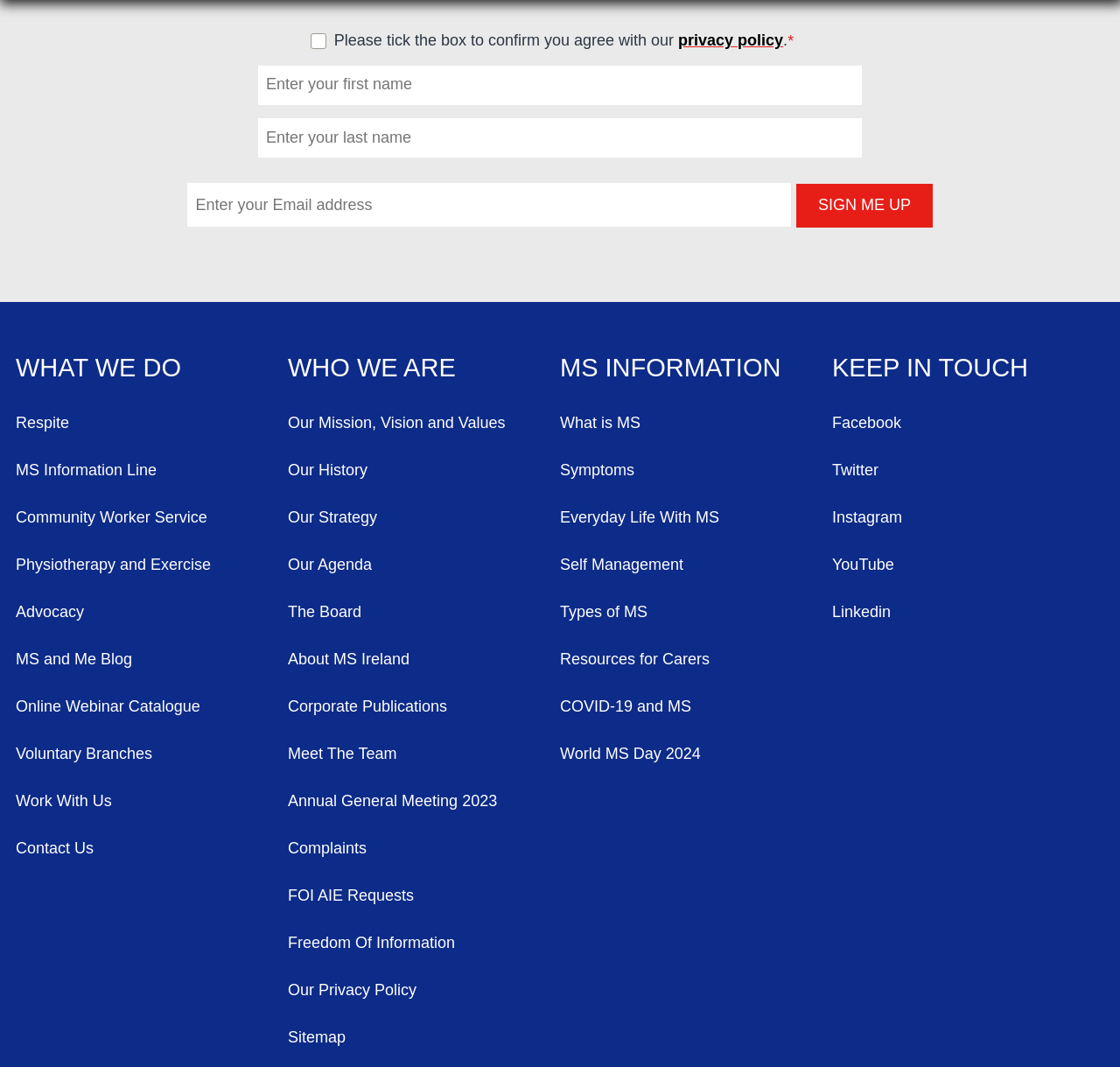Please identify the bounding box coordinates of the element's region that I should click in order to complete the following instruction: "Enter first name". The bounding box coordinates consist of four float numbers between 0 and 1, i.e., [left, top, right, bottom].

[0.23, 0.061, 0.77, 0.099]